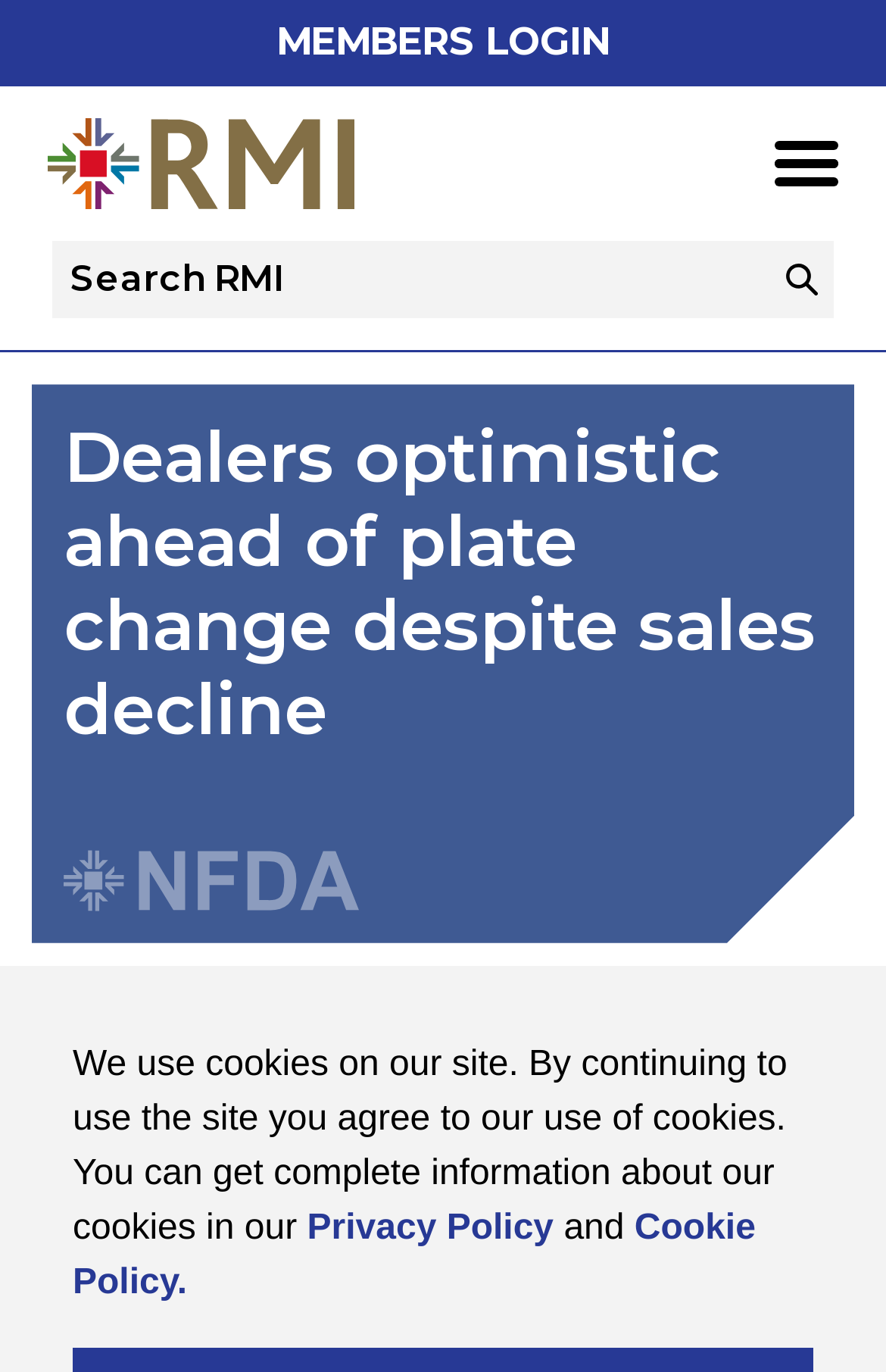Find the bounding box coordinates of the clickable element required to execute the following instruction: "login as a member". Provide the coordinates as four float numbers between 0 and 1, i.e., [left, top, right, bottom].

[0.0, 0.0, 1.0, 0.062]